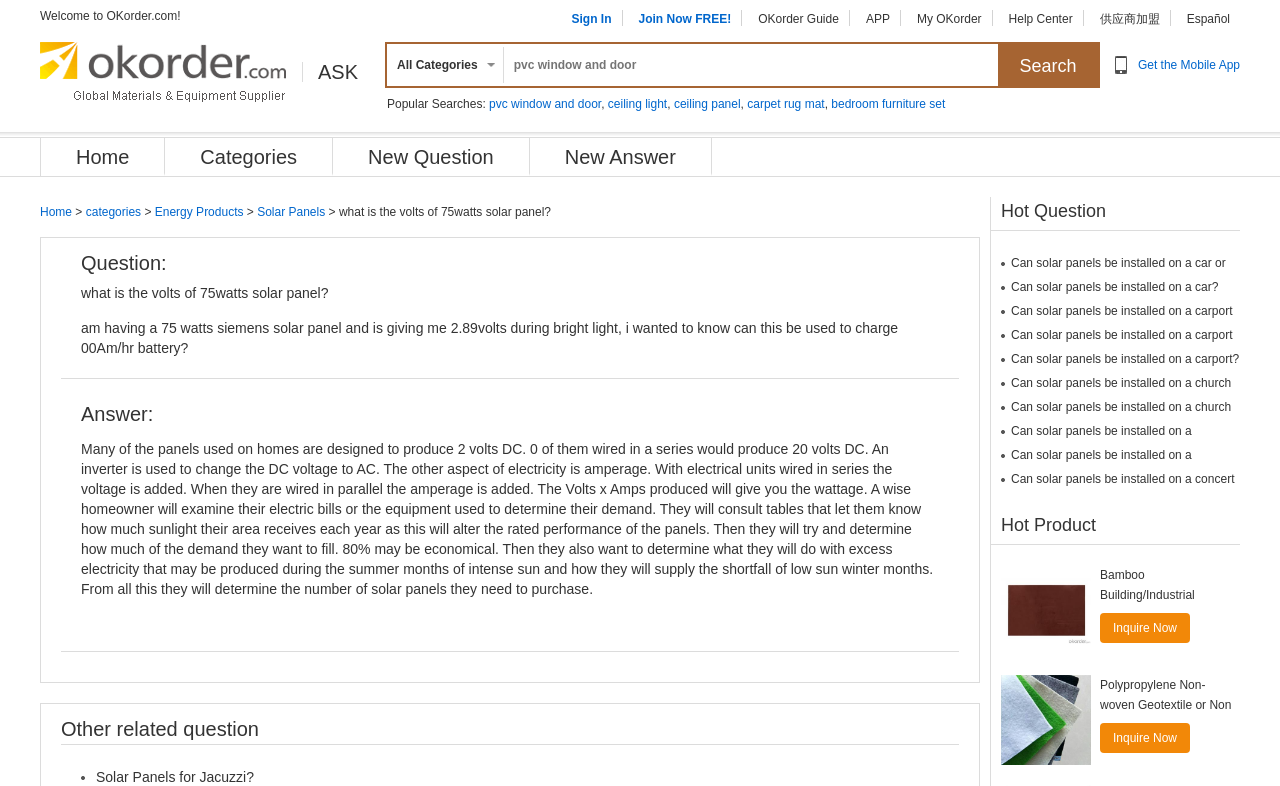What is the category of the question being asked?
Kindly offer a comprehensive and detailed response to the question.

The question being asked is related to Energy Products, which is a category on the OKorder website. This can be determined by looking at the breadcrumbs navigation at the top of the page, which shows 'Home > Categories > Energy Products > Solar Panels > what is the volts of 75watts solar panel?'.